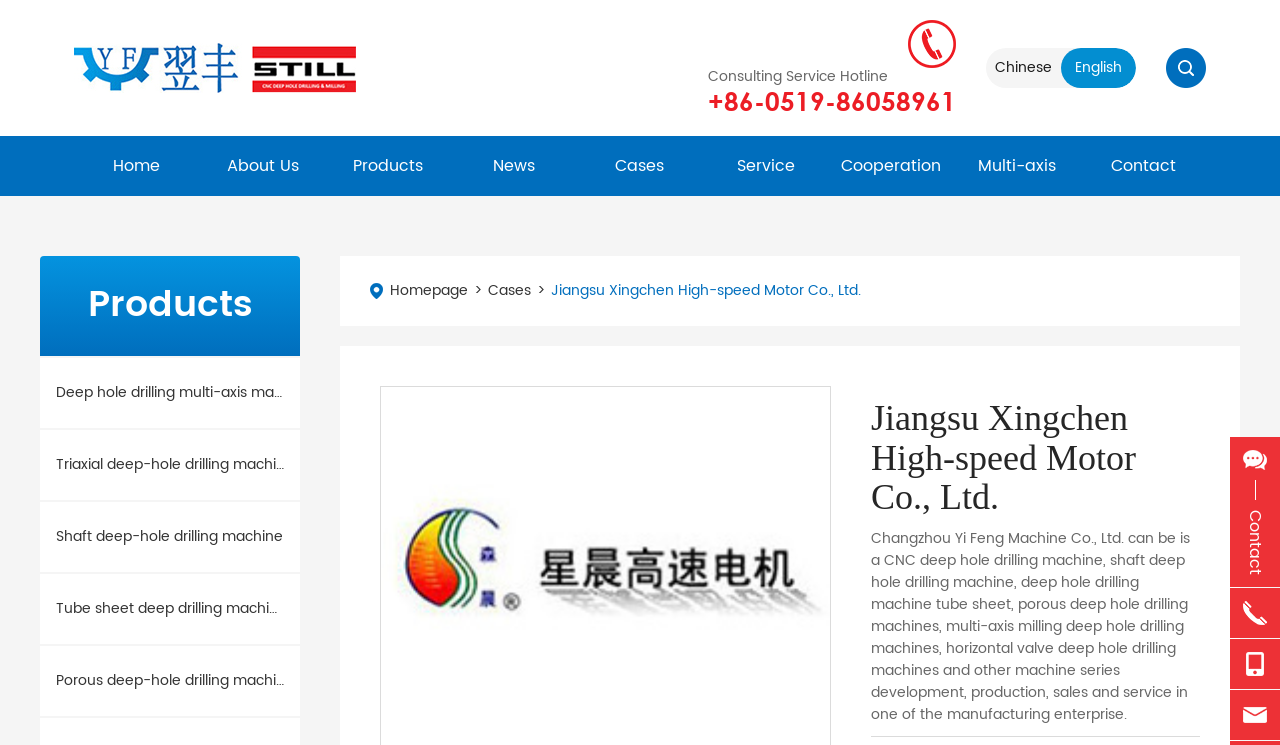Locate the bounding box coordinates of the element I should click to achieve the following instruction: "Call the consulting service hotline".

[0.553, 0.115, 0.747, 0.156]